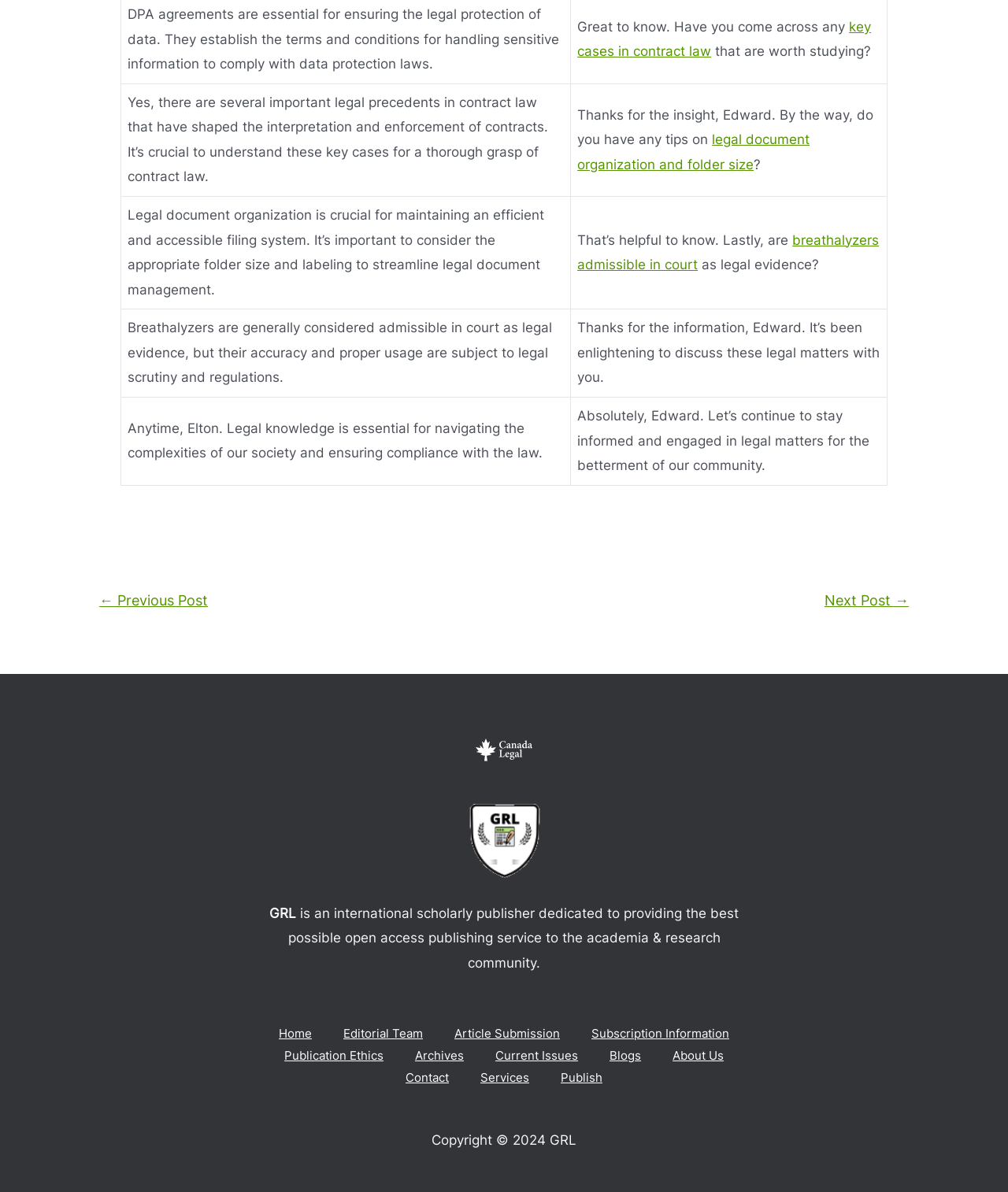Find and specify the bounding box coordinates that correspond to the clickable region for the instruction: "Click on 'key cases in contract law'".

[0.573, 0.016, 0.864, 0.05]